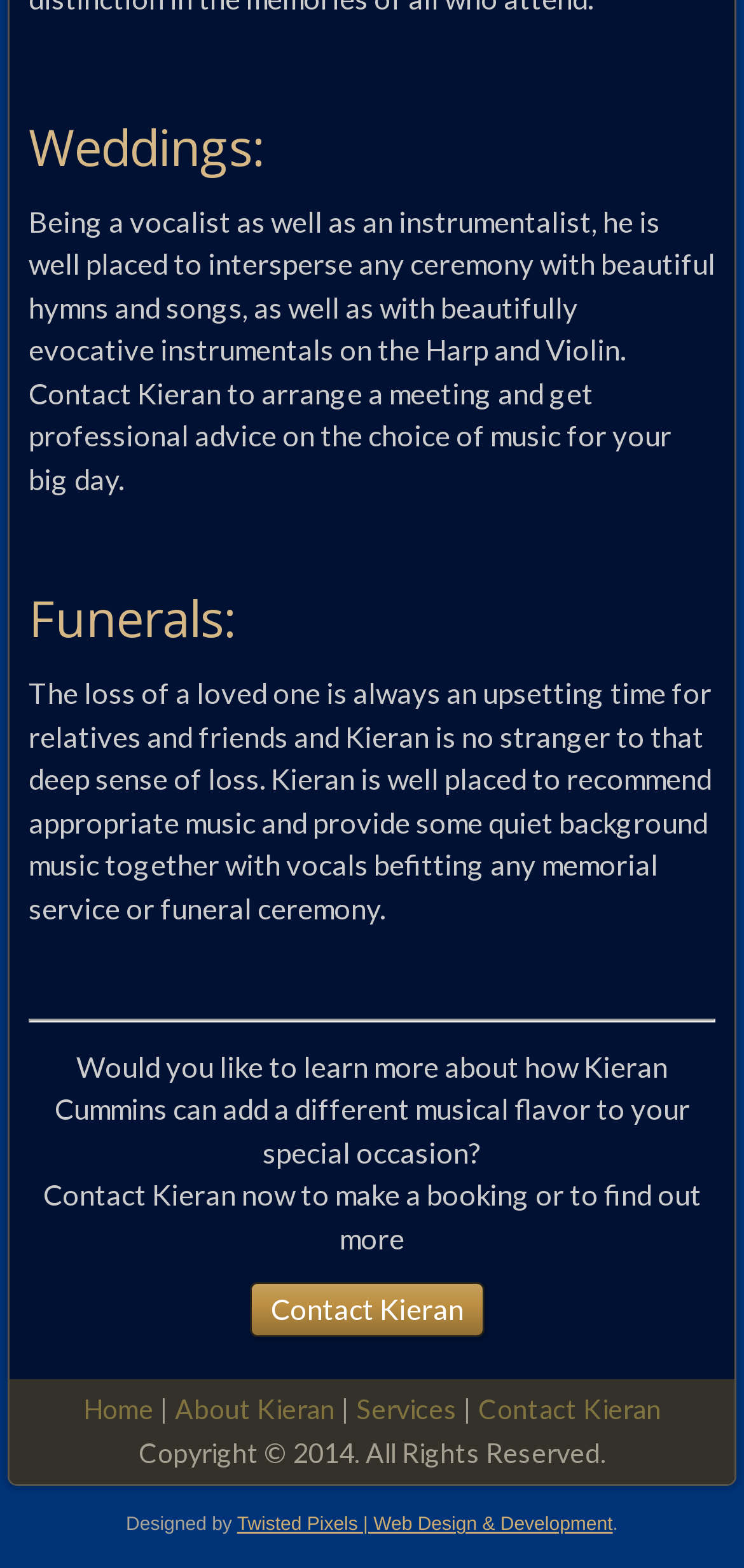What type of occasions does Kieran provide music for?
Examine the screenshot and reply with a single word or phrase.

Weddings and Funerals